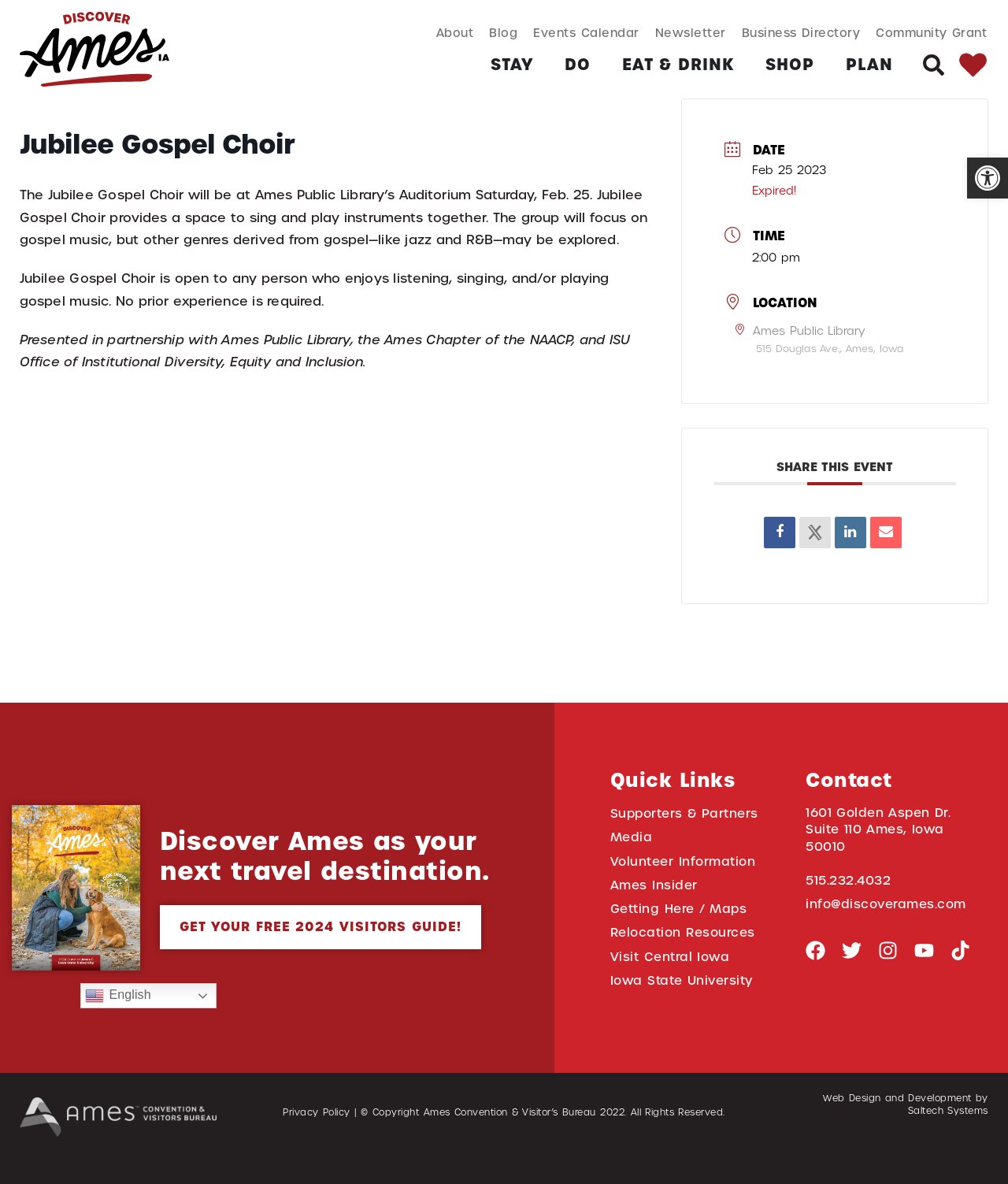Please provide a brief answer to the following inquiry using a single word or phrase:
What is the date of the event?

Feb 25 2023